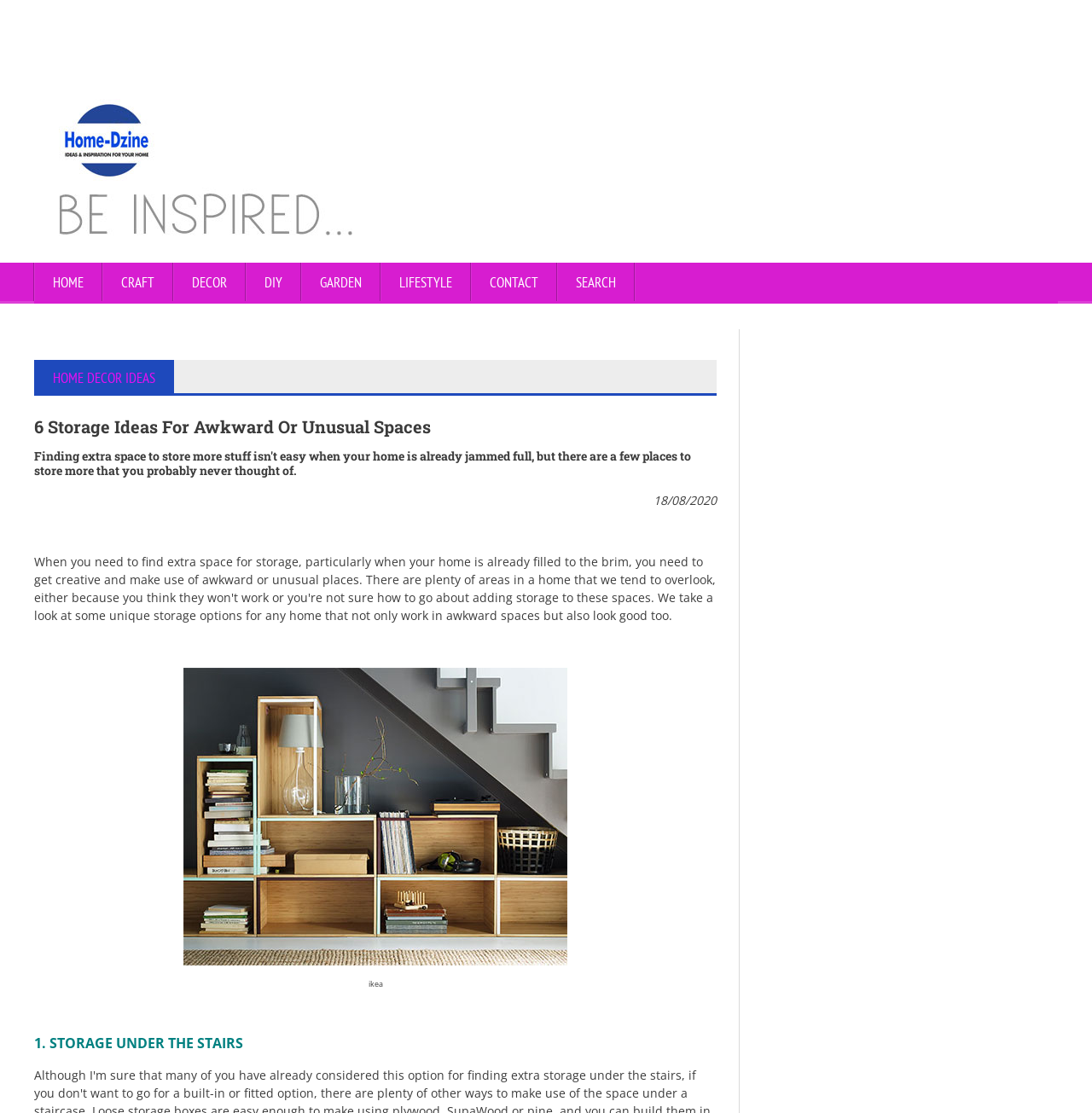Give a detailed account of the webpage's layout and content.

The webpage is about home decor and storage ideas, specifically focusing on 6 storage ideas for awkward or unusual spaces. At the top, there is a logo image "Home-Dzine" on the left, accompanied by a row of navigation links including "HOME", "CRAFT", "DECOR", "DIY", "GARDEN", "LIFESTYLE", "CONTACT", and "SEARCH" on the right. 

Below the navigation links, there are three headings. The first heading is "HOME DECOR IDEAS", which is a link. The second heading is "6 Storage Ideas For Awkward Or Unusual Spaces", and the third heading is a descriptive text that summarizes the content of the webpage, stating that finding extra space to store more stuff is challenging, but there are a few places to store more that one probably never thought of.

On the right side of the third heading, there is a date "18/08/2020" displayed. Below the headings, there is an image that illustrates the idea of making use of storage under stairs. The image is accompanied by a caption "ikea" at the bottom. 

Further down, there is a subheading "1. STORAGE UNDER THE STAIRS" that likely introduces the first storage idea. Overall, the webpage appears to be an article or blog post that provides storage ideas and solutions for homeowners.